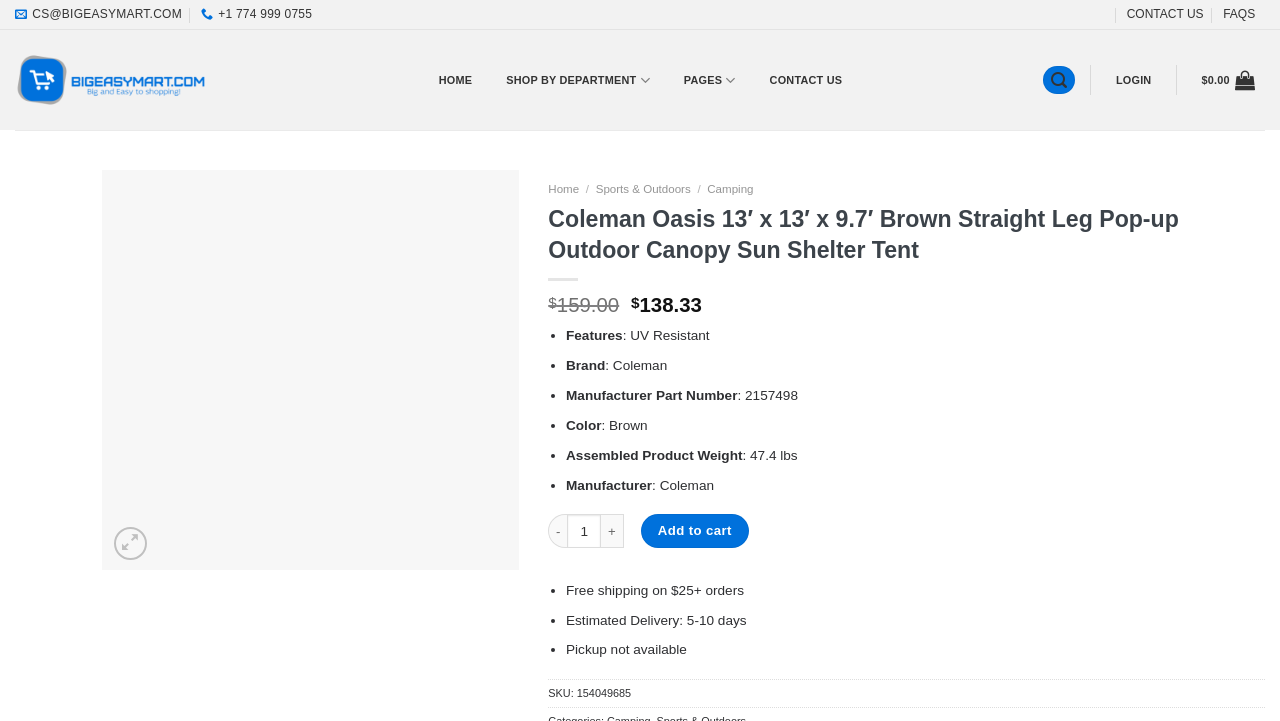Please provide the bounding box coordinate of the region that matches the element description: FAQs. Coordinates should be in the format (top-left x, top-left y, bottom-right x, bottom-right y) and all values should be between 0 and 1.

[0.956, 0.0, 0.981, 0.04]